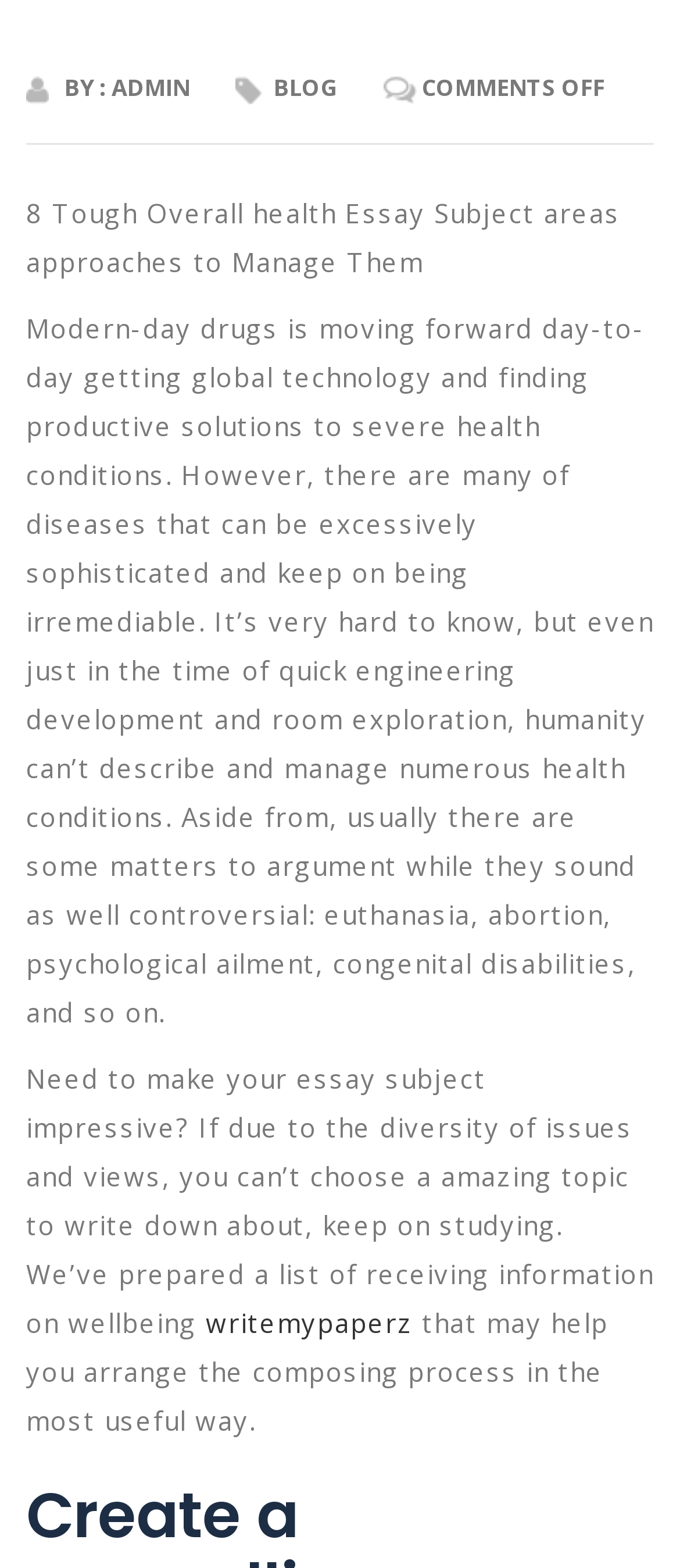Based on the image, please elaborate on the answer to the following question:
Who is the author of the article?

The author of the article is mentioned at the top of the webpage, where it says 'BY : ADMIN'. This indicates that the author of the article is ADMIN.